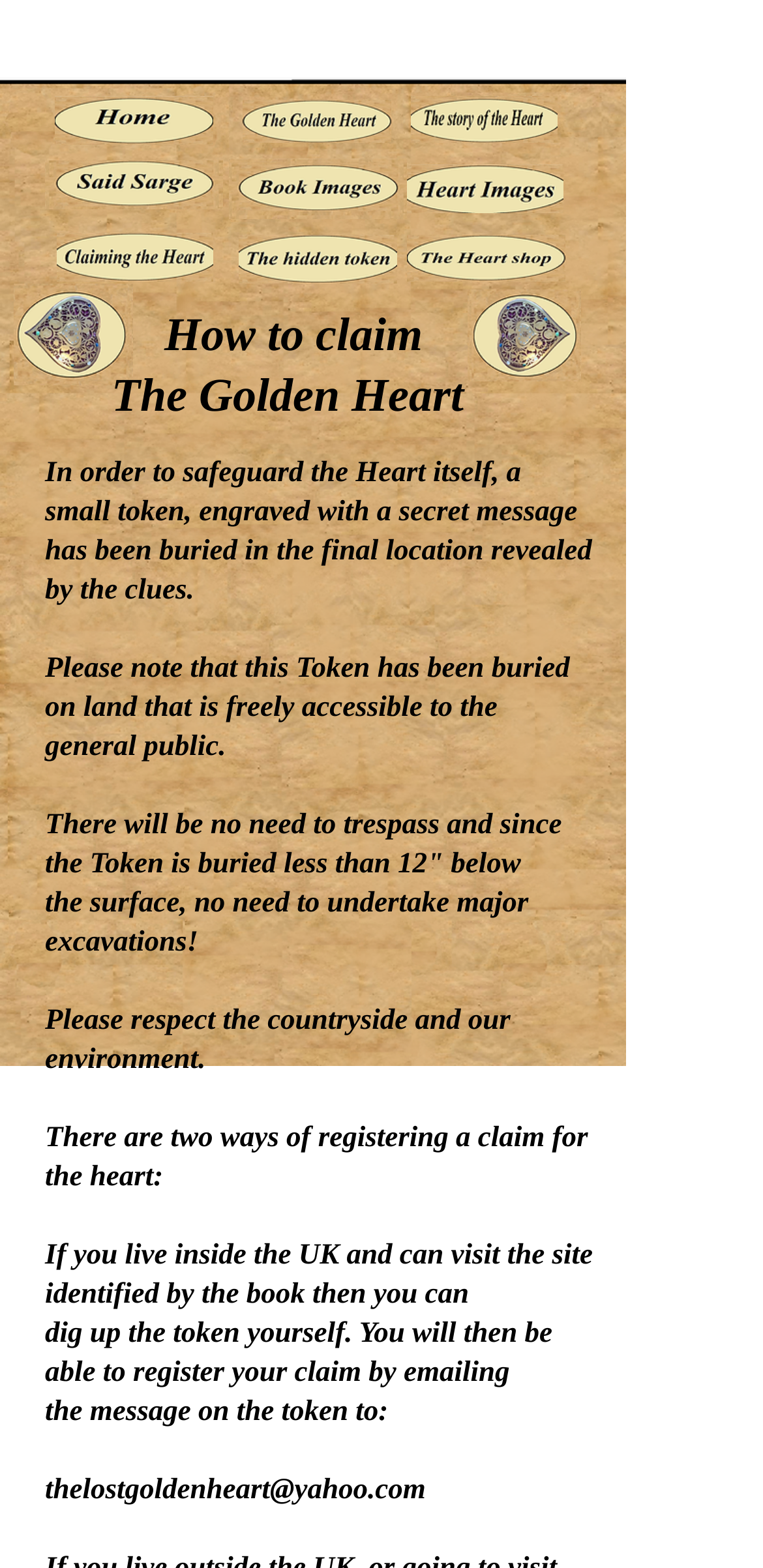What is the minimum depth of the token buried below the surface?
Provide a concise answer using a single word or phrase based on the image.

12 inches